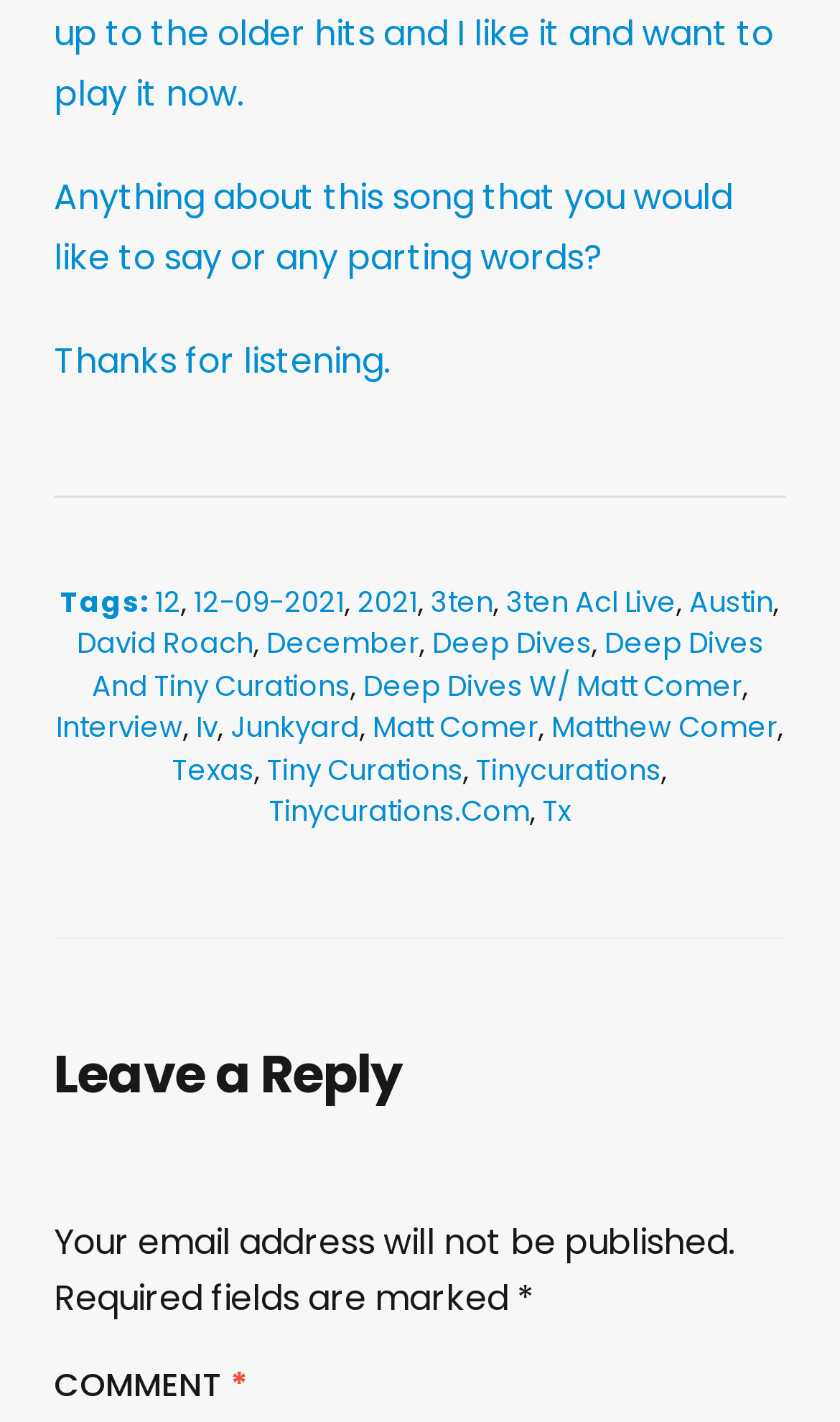Find the bounding box coordinates of the element to click in order to complete this instruction: "Click on the 'Tags:' link". The bounding box coordinates must be four float numbers between 0 and 1, denoted as [left, top, right, bottom].

[0.072, 0.409, 0.185, 0.438]